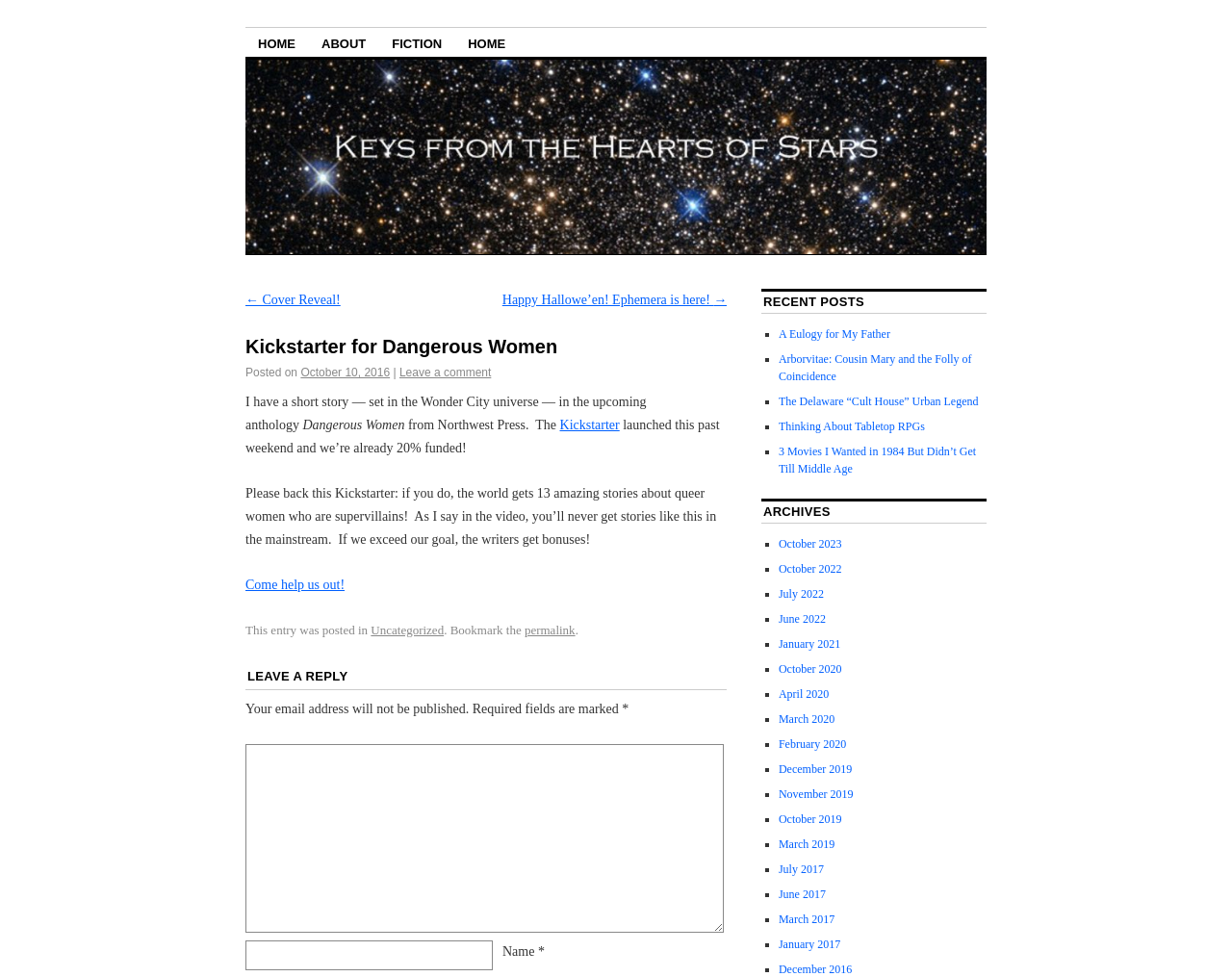Determine which piece of text is the heading of the webpage and provide it.

Kickstarter for Dangerous Women